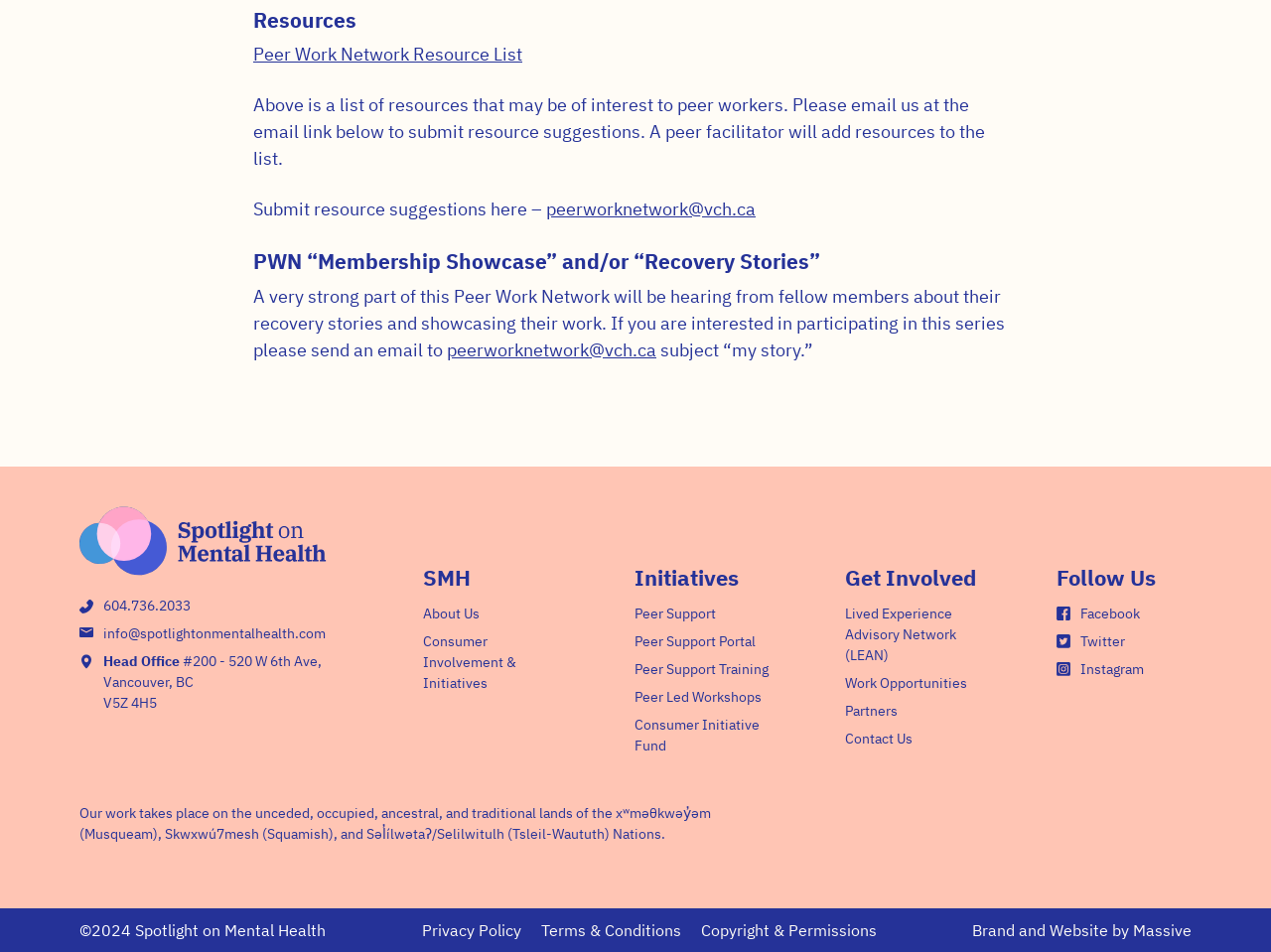Please determine the bounding box coordinates of the section I need to click to accomplish this instruction: "View Peer Work Network Resource List".

[0.199, 0.045, 0.411, 0.069]